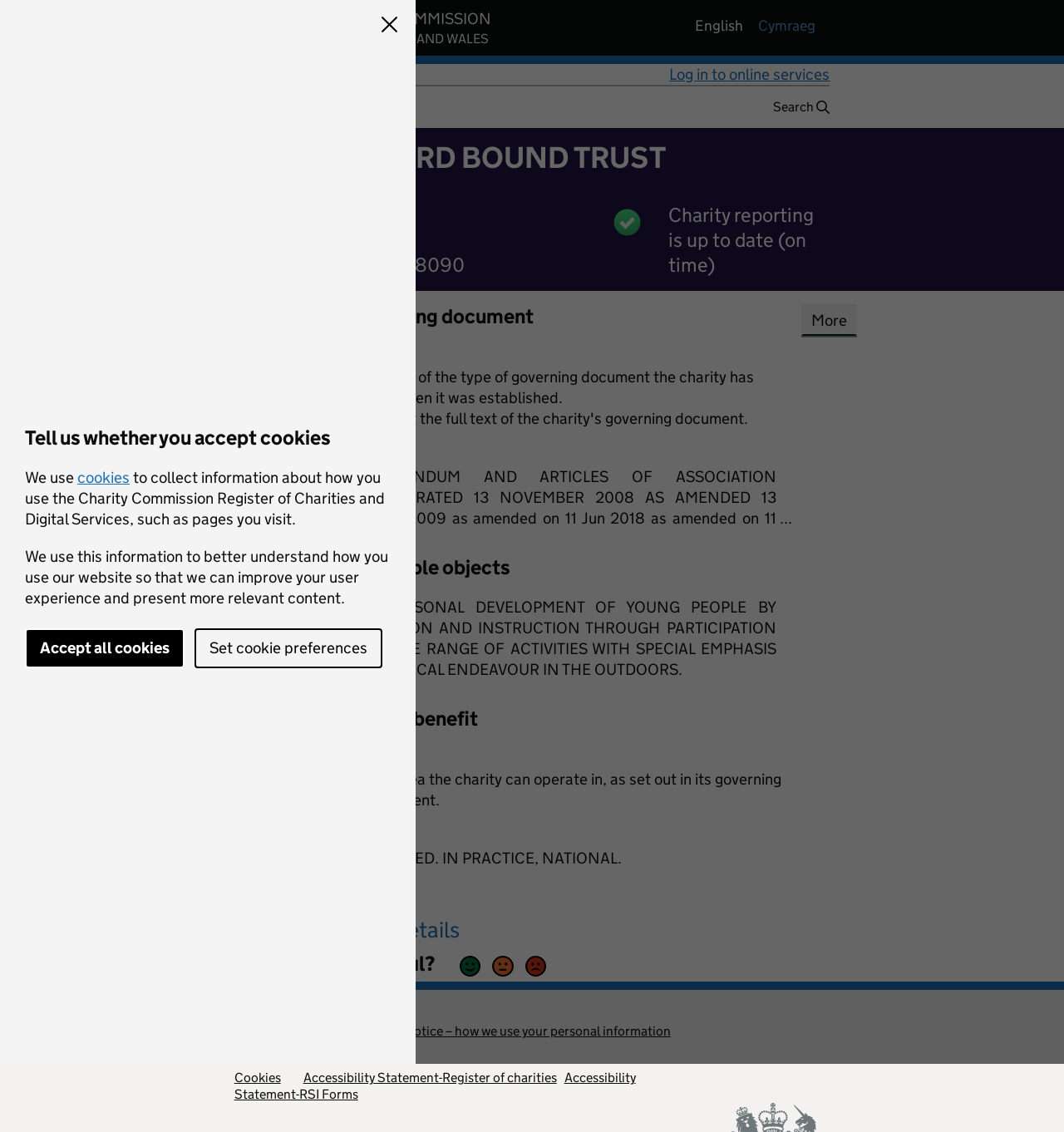Locate the bounding box coordinates of the clickable area needed to fulfill the instruction: "Print charity details".

[0.232, 0.809, 0.432, 0.833]